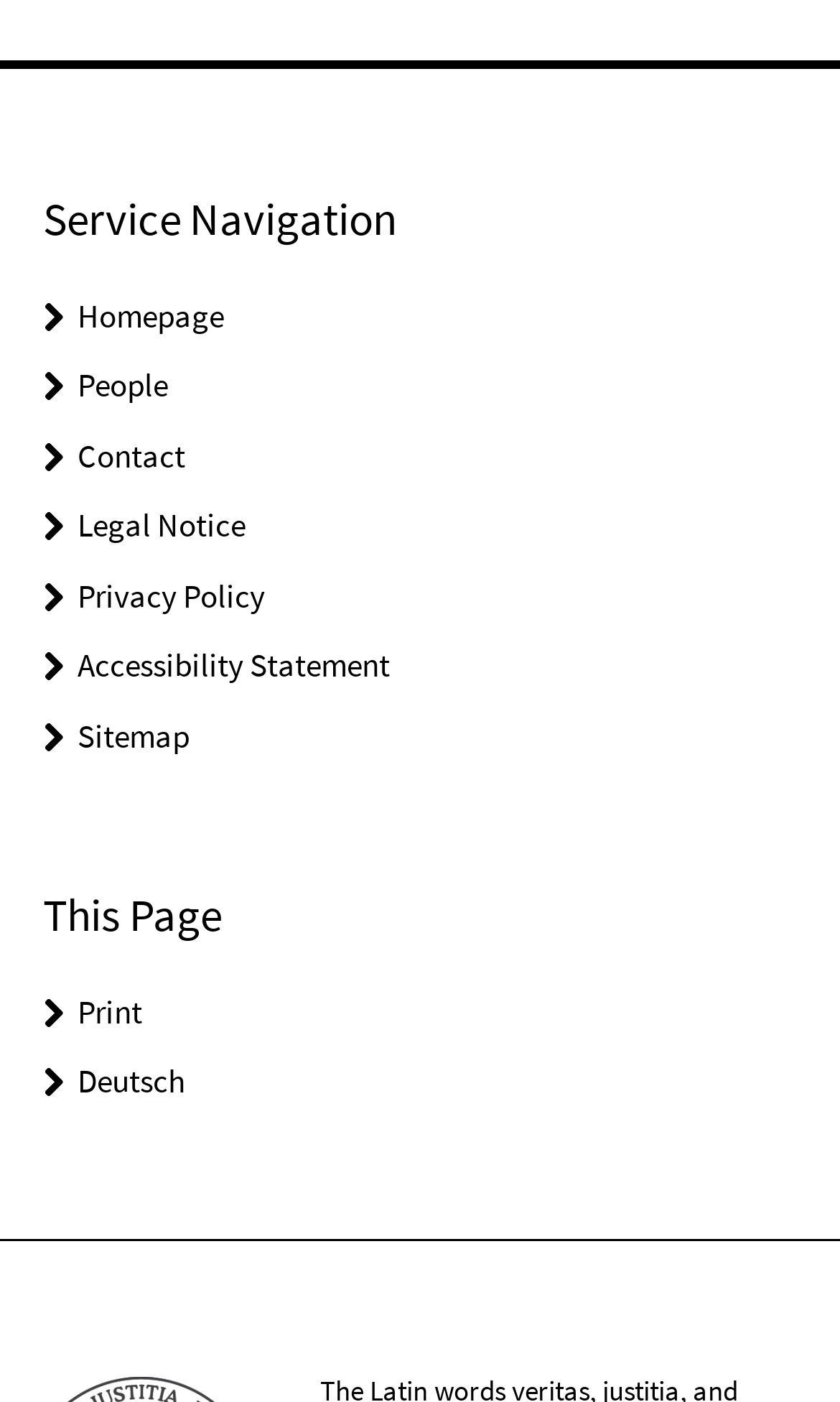Please find the bounding box coordinates (top-left x, top-left y, bottom-right x, bottom-right y) in the screenshot for the UI element described as follows: People

[0.092, 0.26, 0.2, 0.29]